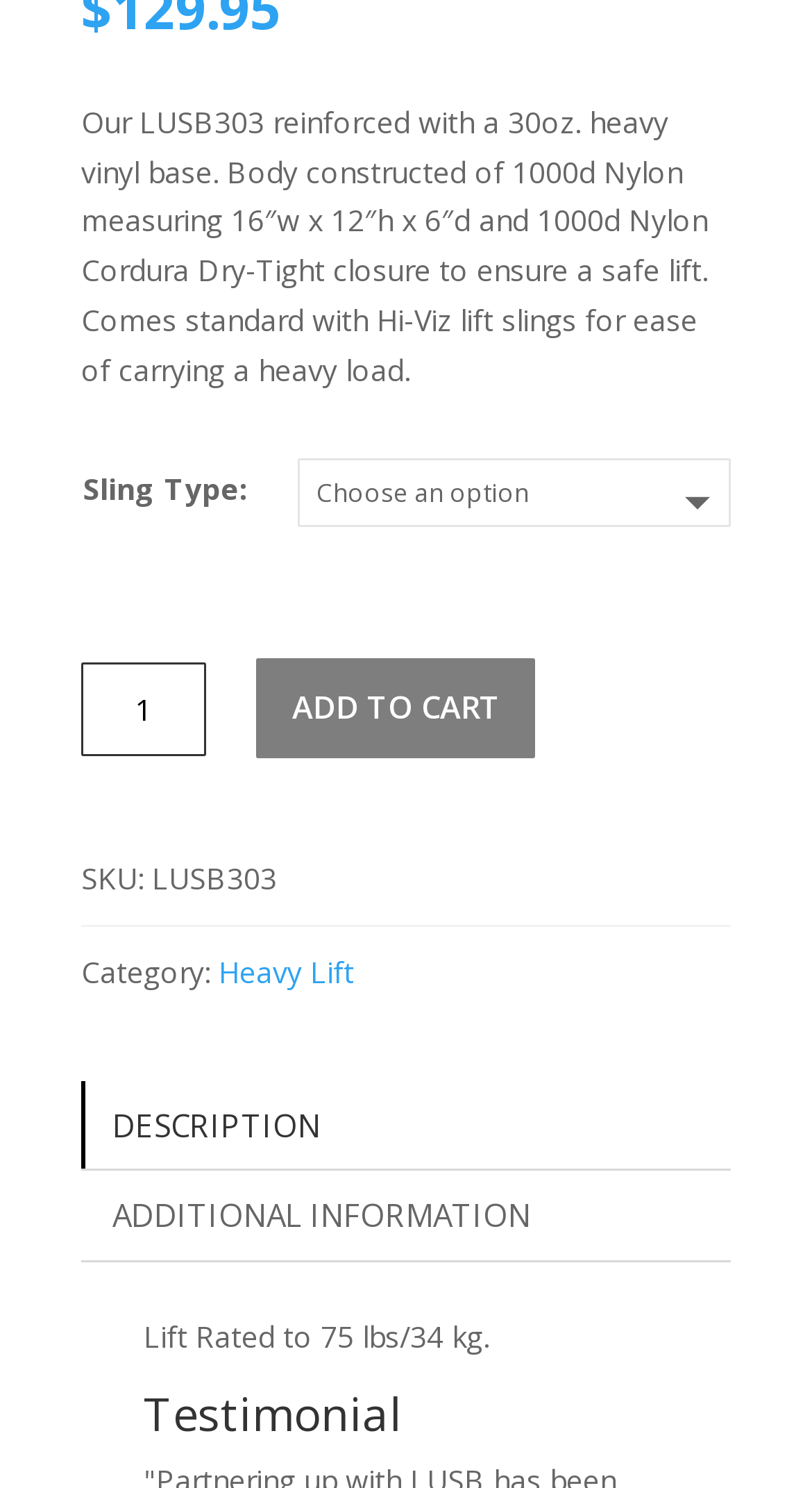Extract the bounding box coordinates for the HTML element that matches this description: "Heavy Lift". The coordinates should be four float numbers between 0 and 1, i.e., [left, top, right, bottom].

[0.269, 0.639, 0.436, 0.666]